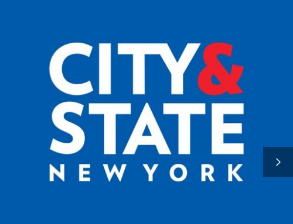What is the color of the ampersand?
Examine the image and provide an in-depth answer to the question.

The ampersand (&) is highlighted in red, which creates a striking contrast with the bold white letters and the vibrant blue background, making it stand out in the logo.